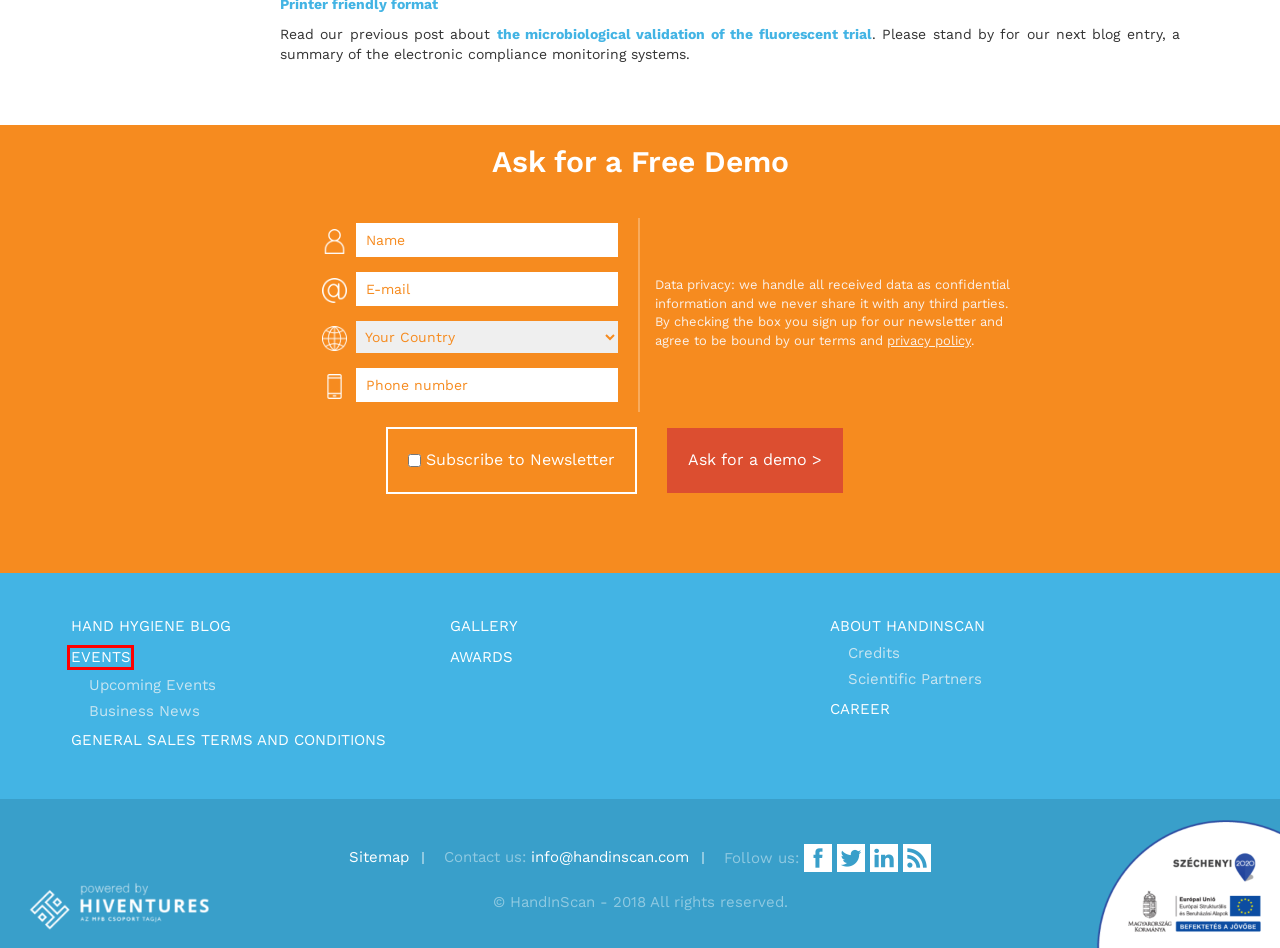Analyze the webpage screenshot with a red bounding box highlighting a UI element. Select the description that best matches the new webpage after clicking the highlighted element. Here are the options:
A. Career | HandInScan
B. Upcoming Events | HandInScan
C. General Sales Terms and Conditions | HandInScan
D. Business News | HandInScan
E. Scientific Partners | HandInScan
F. Sitemap | HandInScan
G. Awards | HandInScan
H. Gallery | HandInScan

B